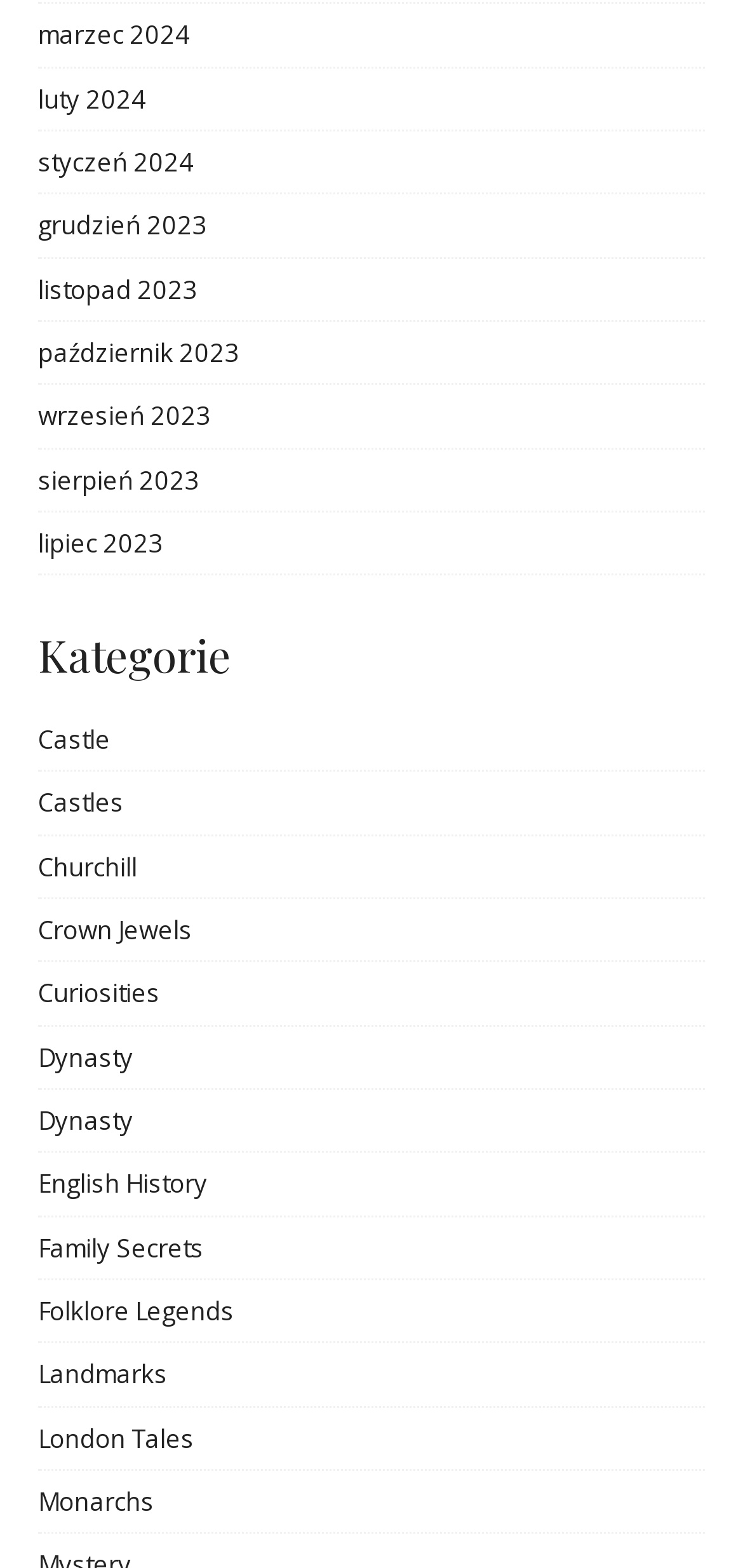Indicate the bounding box coordinates of the element that needs to be clicked to satisfy the following instruction: "contact us". The coordinates should be four float numbers between 0 and 1, i.e., [left, top, right, bottom].

None